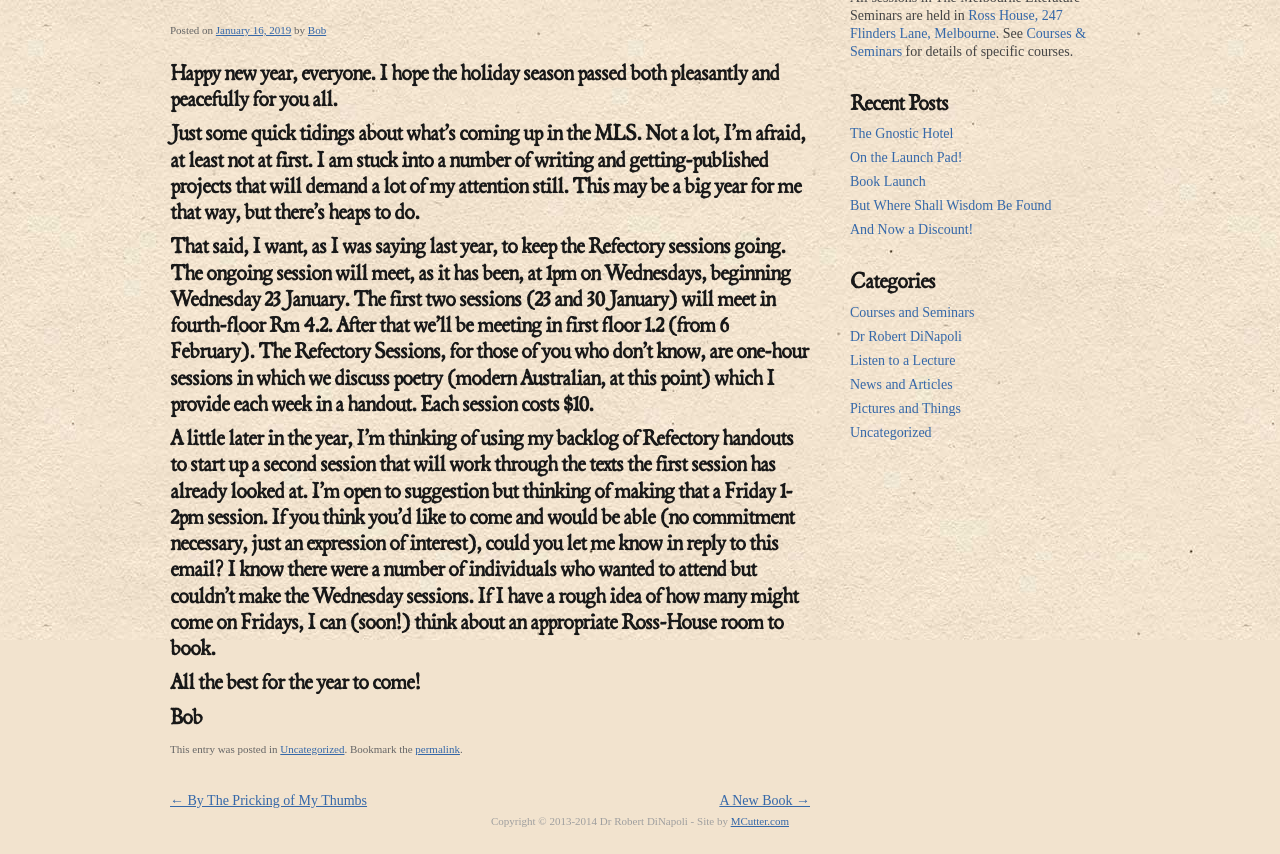Please determine the bounding box coordinates for the UI element described as: "permalink".

[0.324, 0.87, 0.359, 0.884]